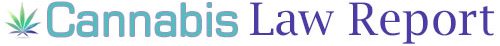Please answer the following question using a single word or phrase: 
What does the logo's color palette convey?

Growth and evolution